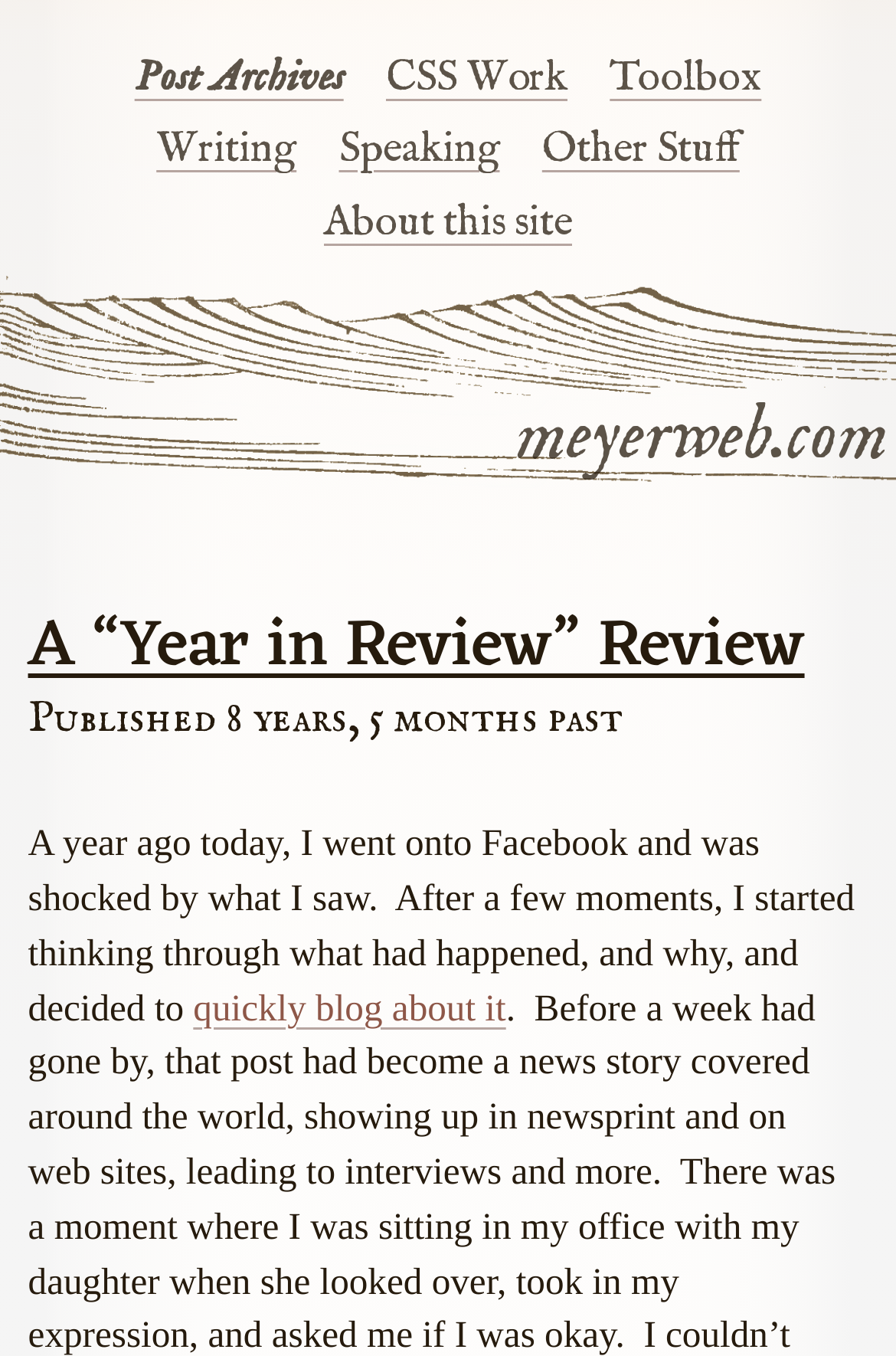Determine the bounding box coordinates of the clickable element to complete this instruction: "quickly blog about it". Provide the coordinates in the format of four float numbers between 0 and 1, [left, top, right, bottom].

[0.216, 0.726, 0.565, 0.759]